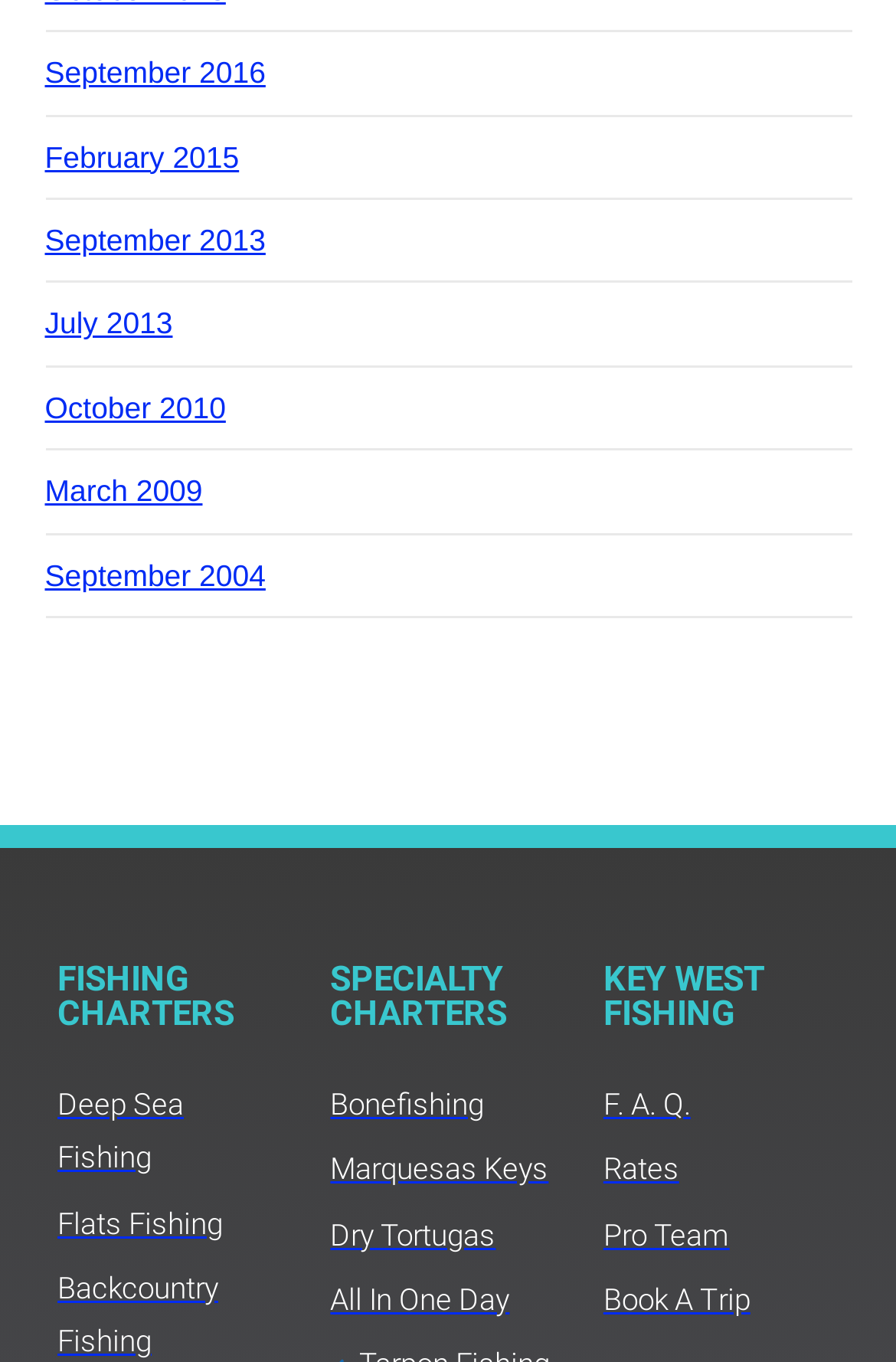Please identify the bounding box coordinates of the element's region that should be clicked to execute the following instruction: "Check the FAQ". The bounding box coordinates must be four float numbers between 0 and 1, i.e., [left, top, right, bottom].

[0.673, 0.791, 0.927, 0.831]